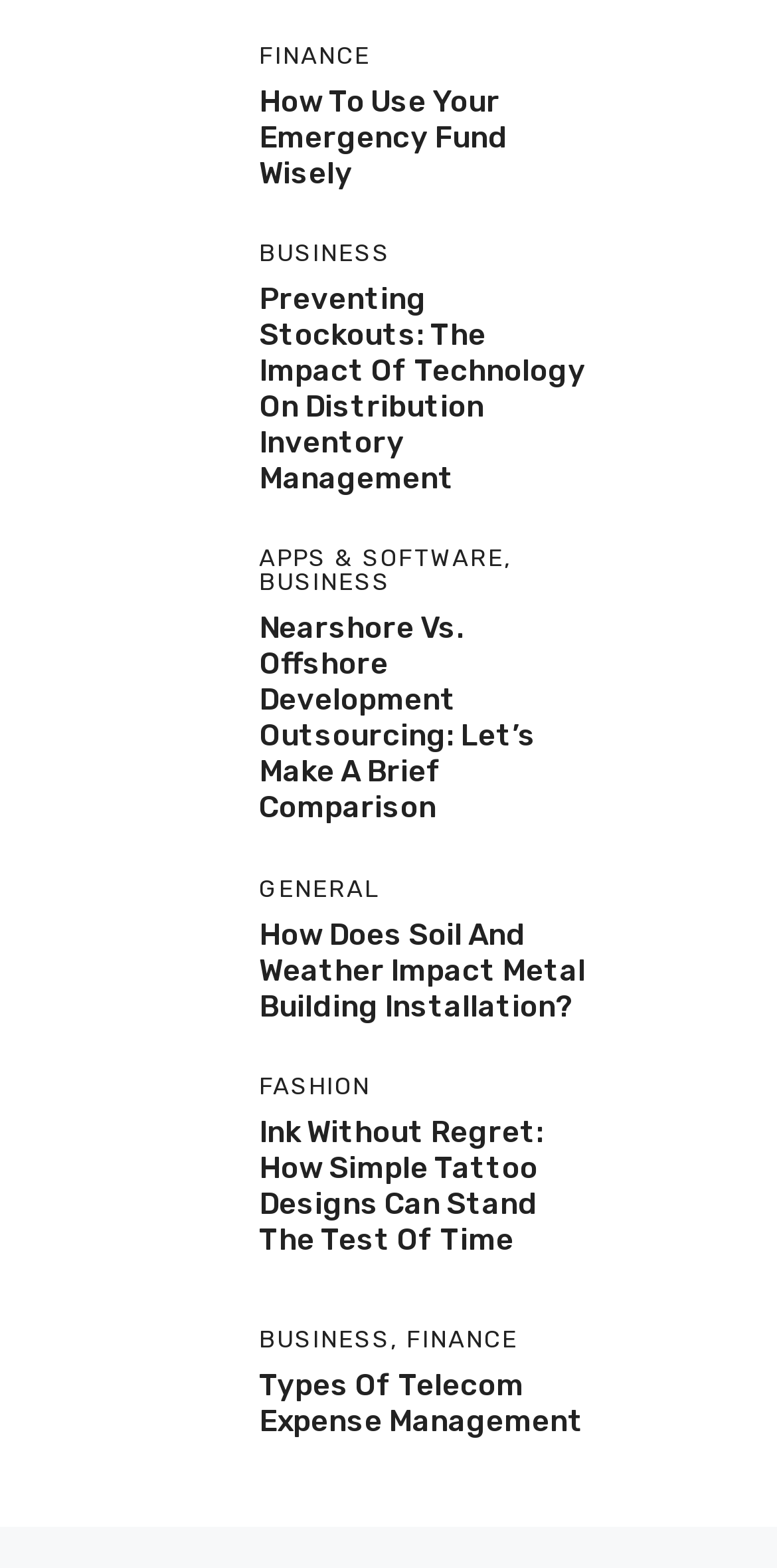Could you provide the bounding box coordinates for the portion of the screen to click to complete this instruction: "Open the search"?

None